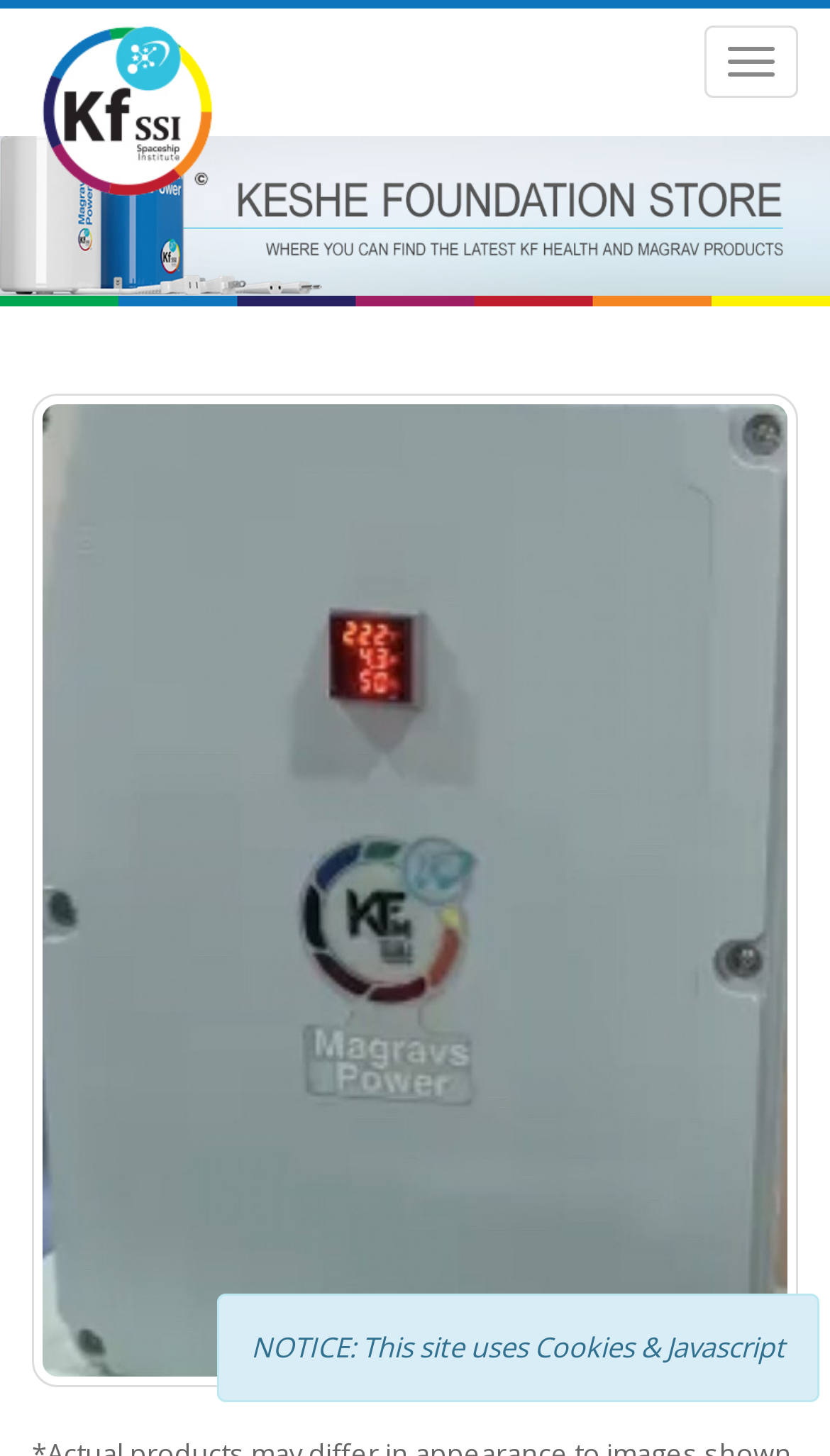What is the purpose of the button at the top right corner?
From the screenshot, provide a brief answer in one word or phrase.

Toggle navigation